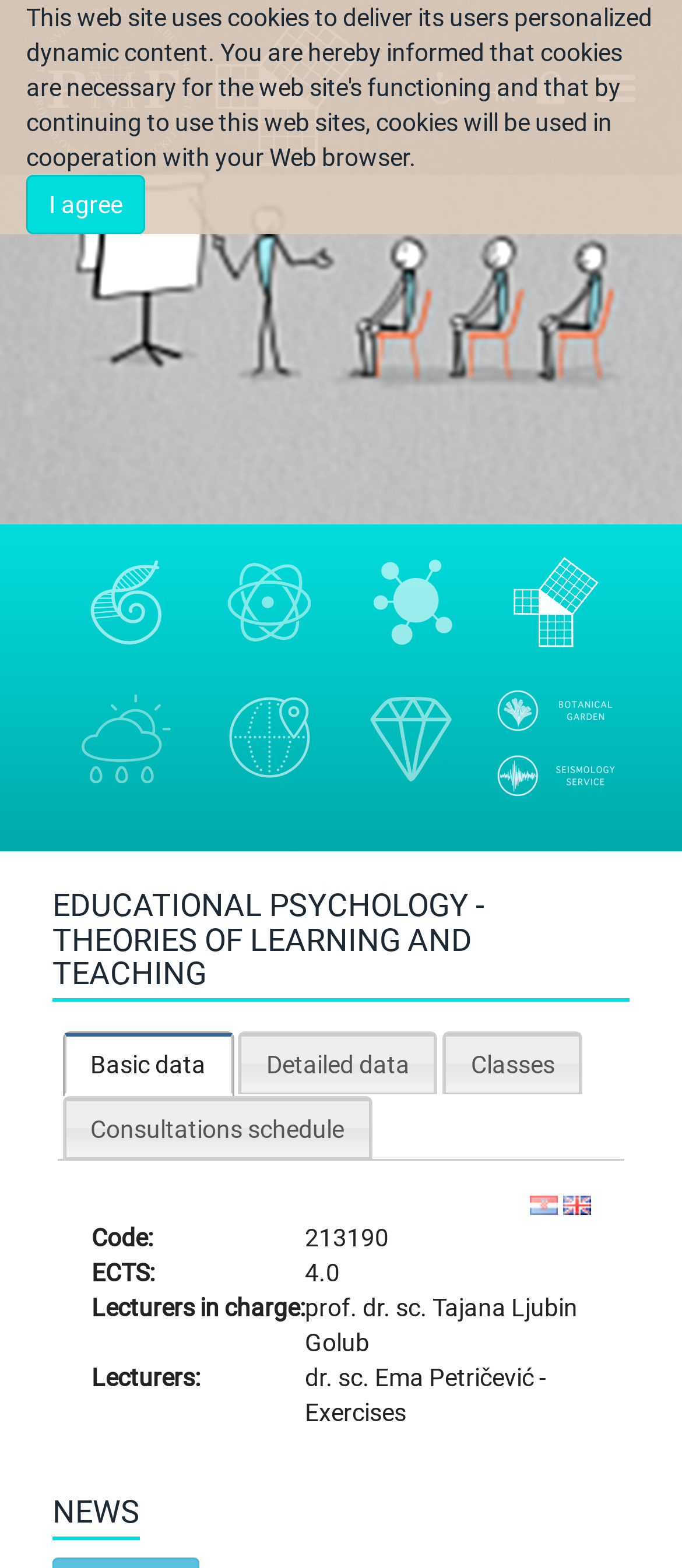What is the name of the lecturer who teaches exercises?
Use the information from the image to give a detailed answer to the question.

I found the answer by looking at the 'Lecturers' section in the 'Basic data' tab, where it lists 'dr. sc. Ema Petričević - Exercises' as one of the lecturers.